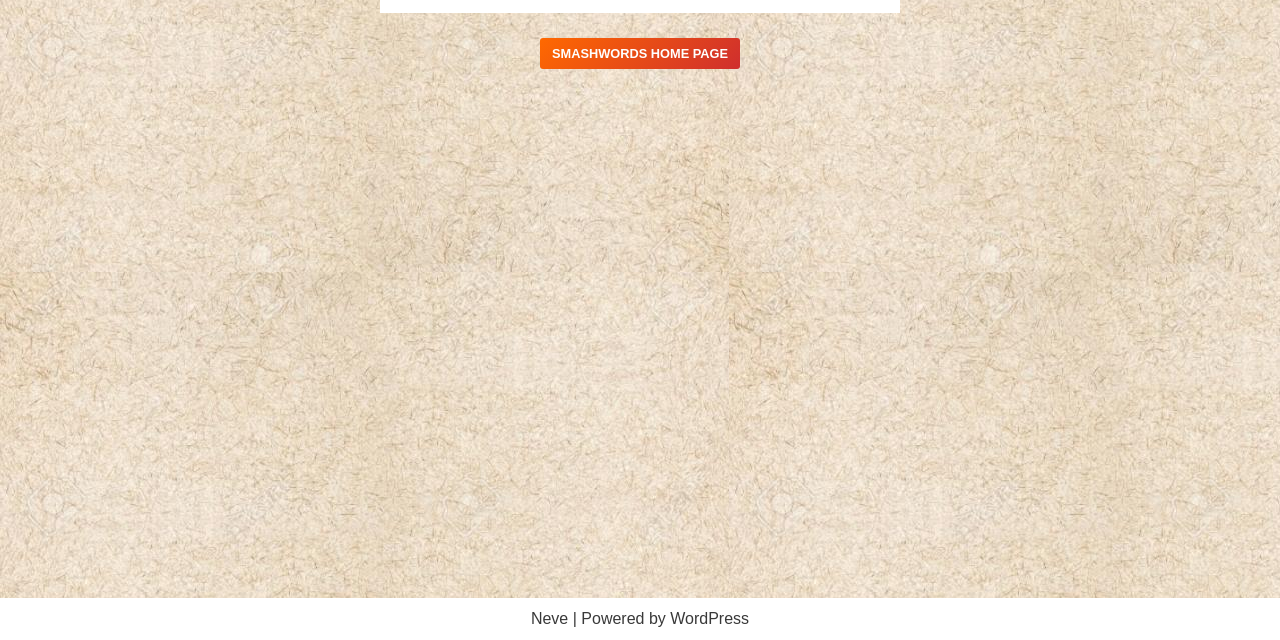Using the provided description Neve, find the bounding box coordinates for the UI element. Provide the coordinates in (top-left x, top-left y, bottom-right x, bottom-right y) format, ensuring all values are between 0 and 1.

[0.415, 0.954, 0.444, 0.98]